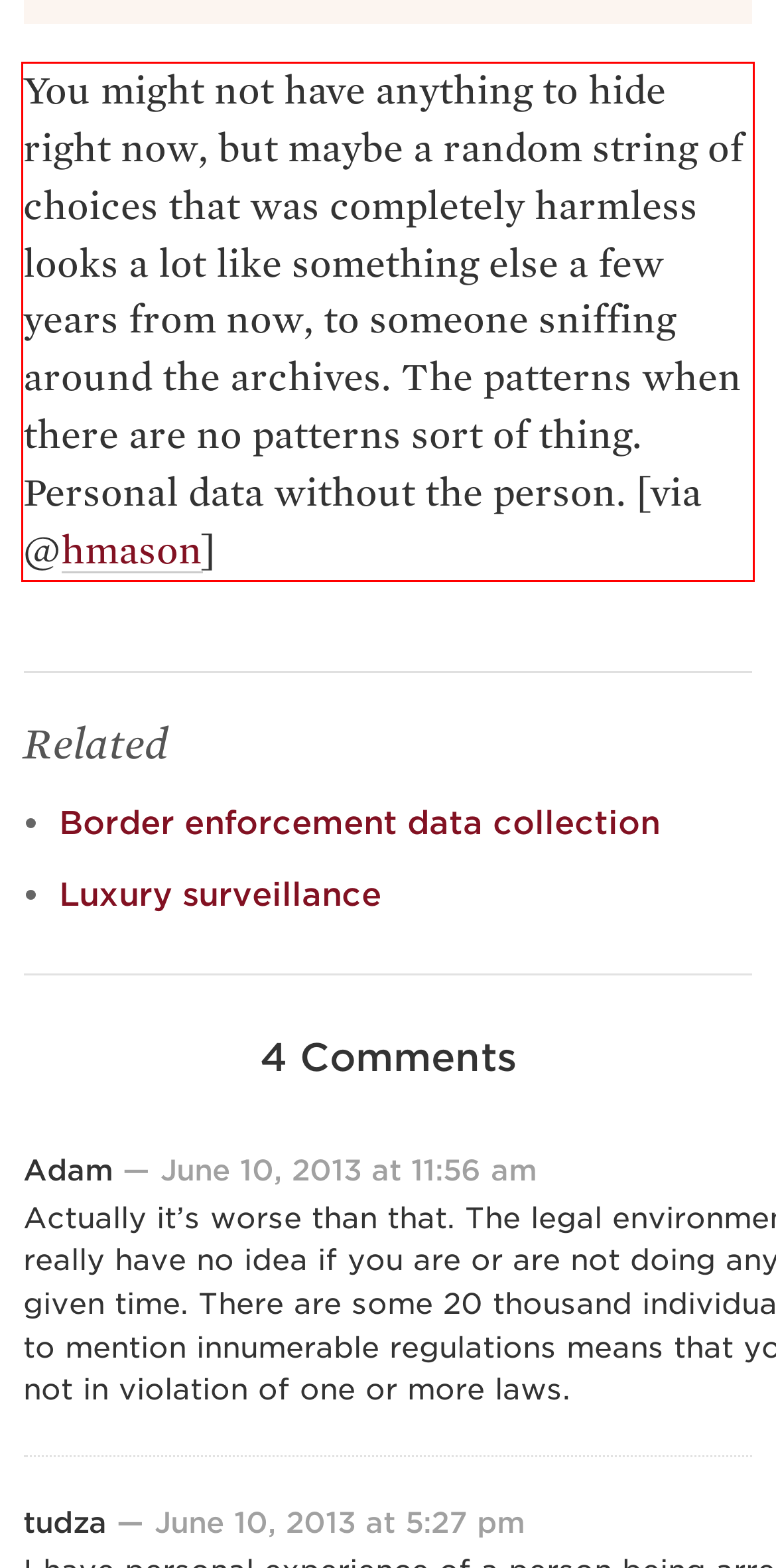Examine the webpage screenshot and use OCR to recognize and output the text within the red bounding box.

You might not have anything to hide right now, but maybe a random string of choices that was completely harmless looks a lot like something else a few years from now, to someone sniffing around the archives. The patterns when there are no patterns sort of thing. Personal data without the person. [via @hmason]